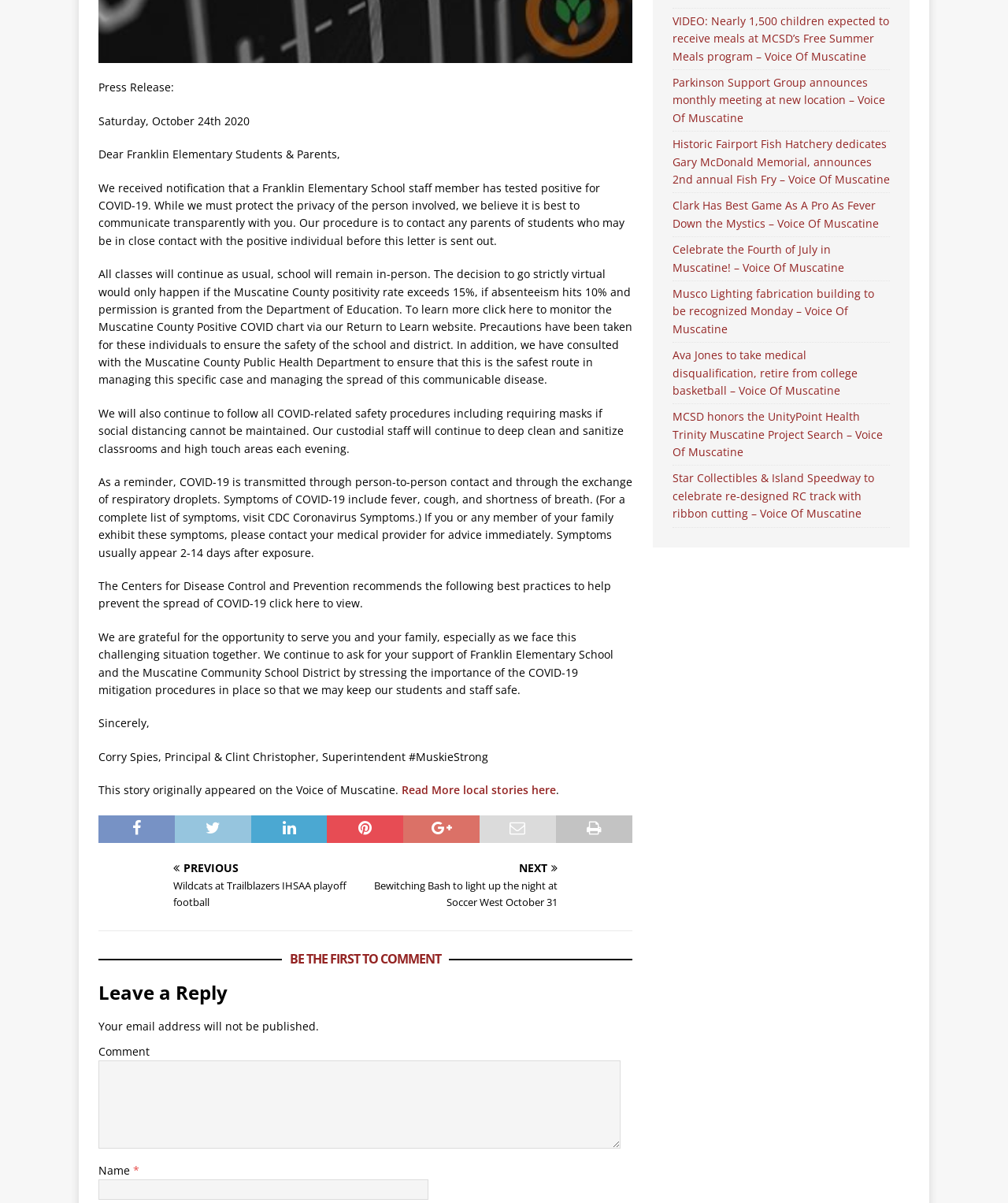What is the purpose of the precautions taken by the school?
Using the image as a reference, answer the question in detail.

I found the purpose of the precautions taken by the school by reading the StaticText element with the text 'Precautions have been taken for these individuals to ensure the safety of the school and district.' which has a bounding box coordinate of [0.098, 0.221, 0.627, 0.322].